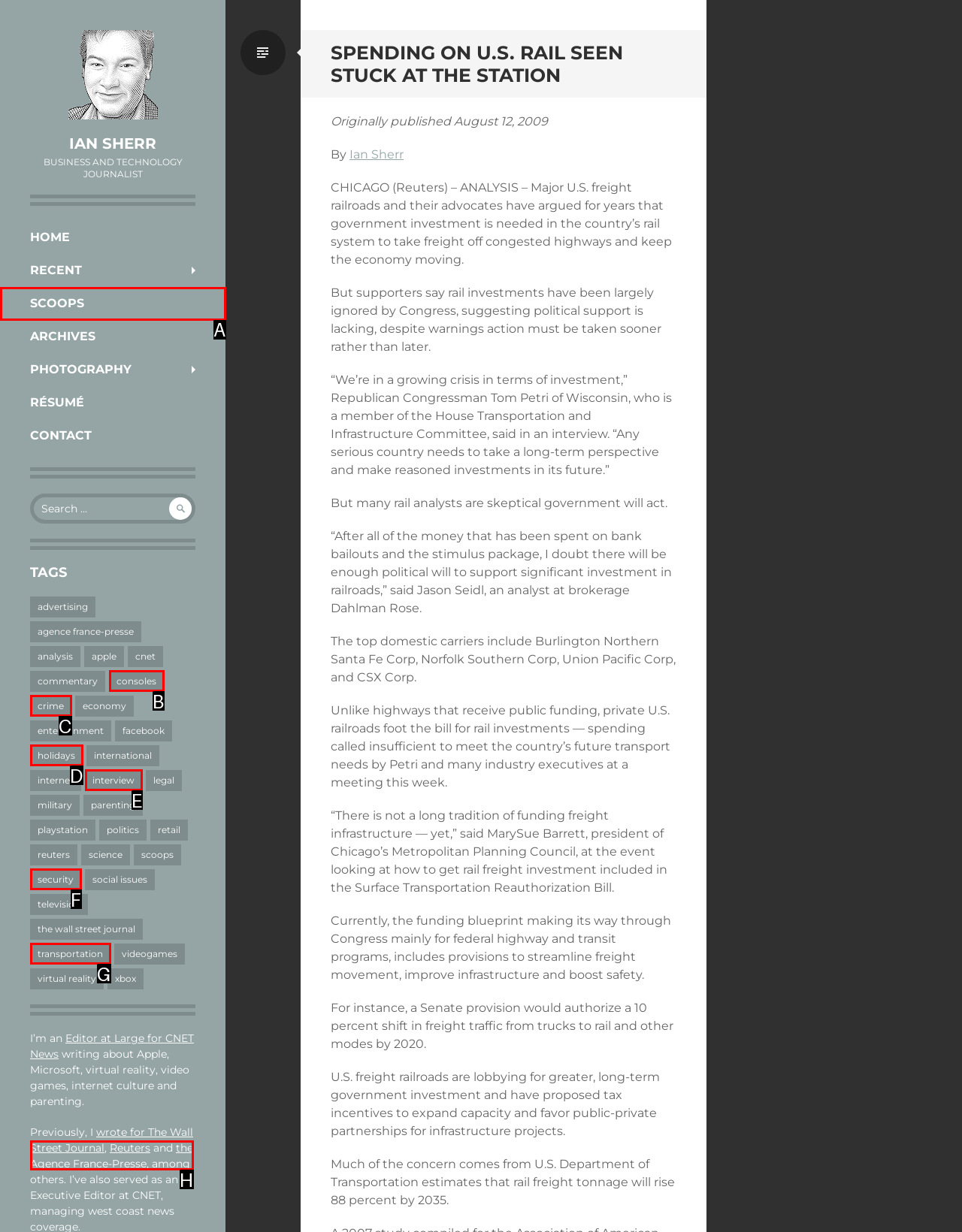Which lettered UI element aligns with this description: the Agence France-Presse
Provide your answer using the letter from the available choices.

H